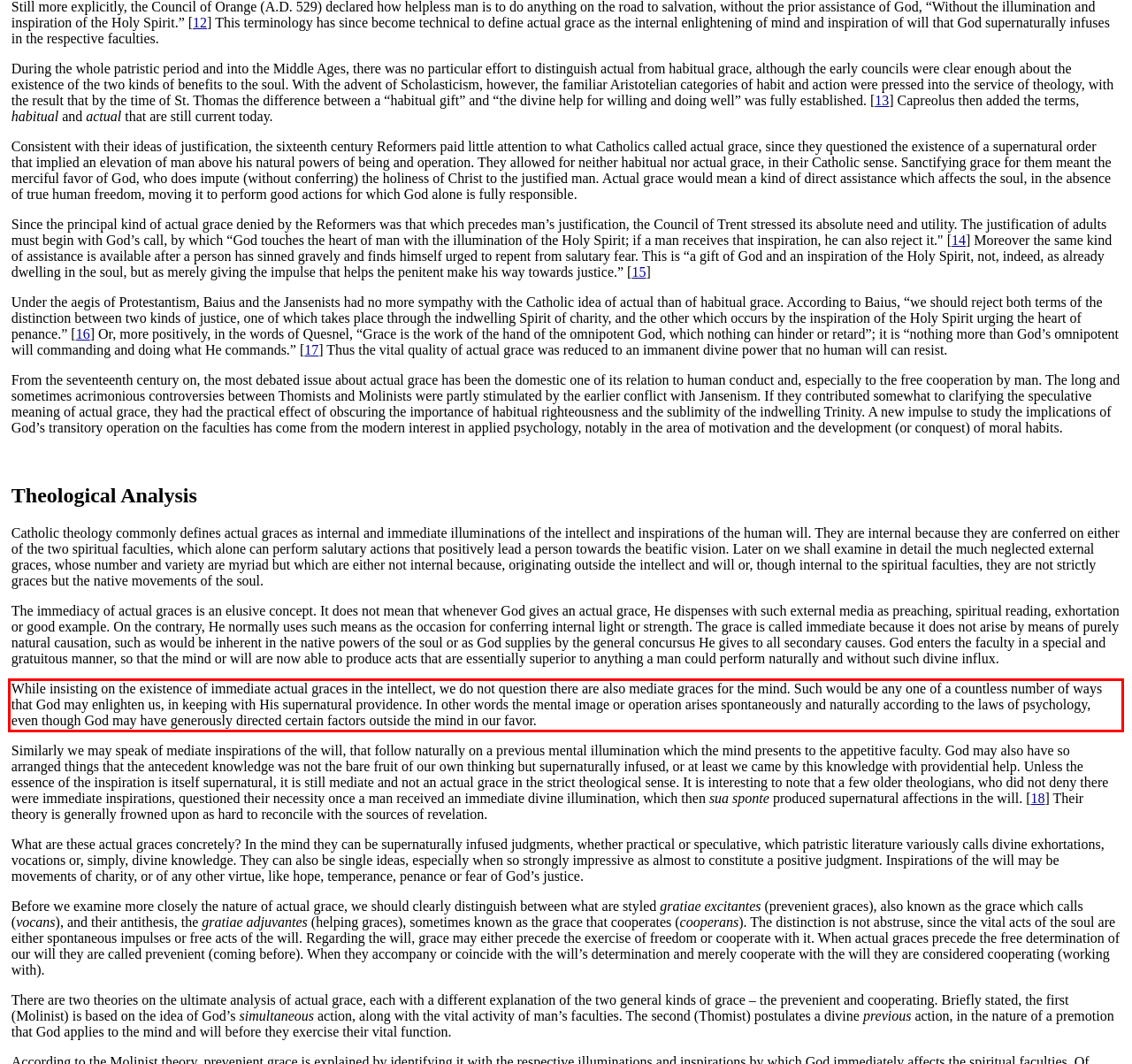Please recognize and transcribe the text located inside the red bounding box in the webpage image.

While insisting on the existence of immediate actual graces in the intellect, we do not question there are also mediate graces for the mind. Such would be any one of a countless number of ways that God may enlighten us, in keeping with His supernatural providence. In other words the mental image or operation arises spontaneously and naturally according to the laws of psychology, even though God may have generously directed certain factors outside the mind in our favor.